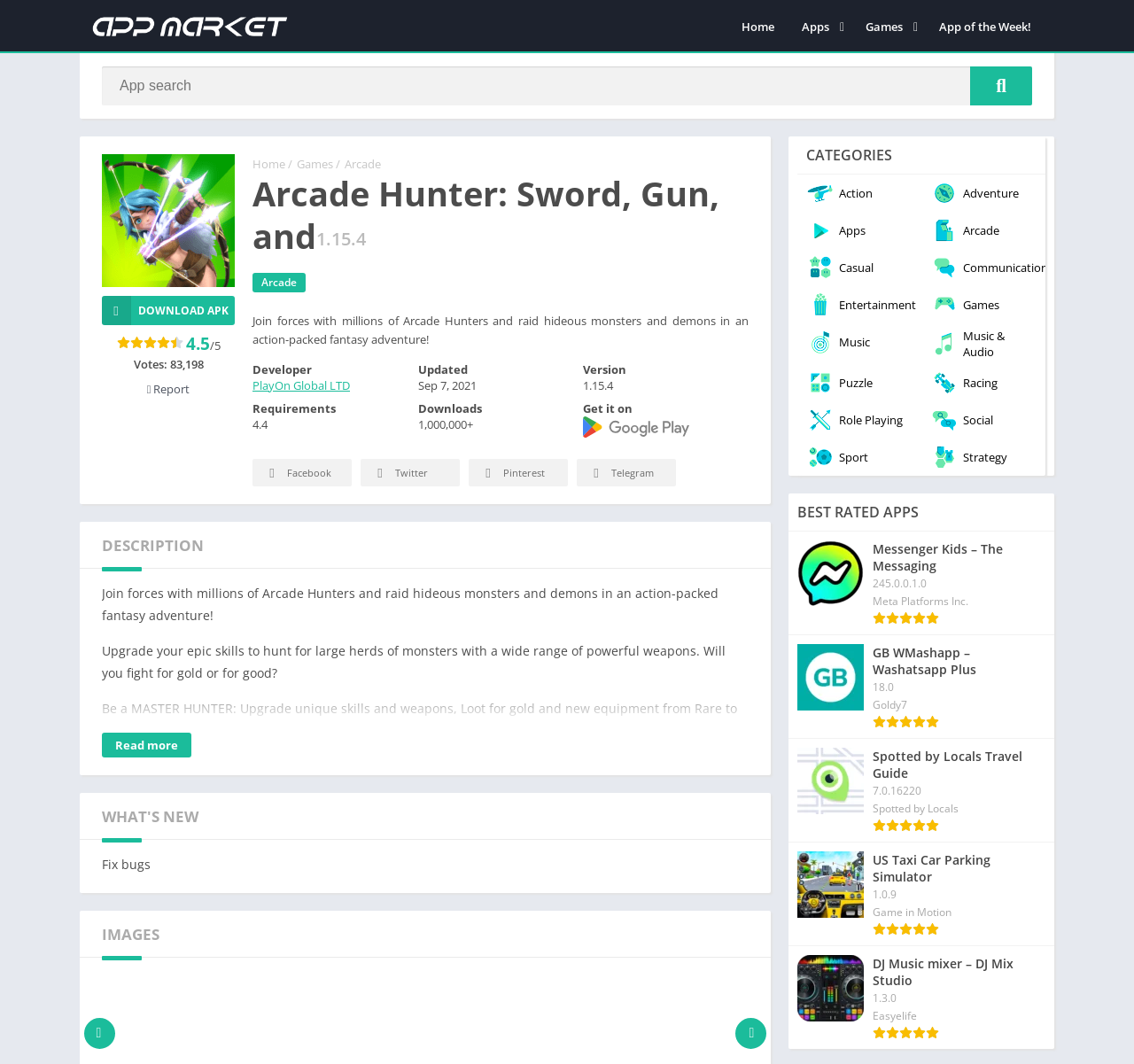Please determine the headline of the webpage and provide its content.

Arcade Hunter: Sword, Gun, and1.15.4